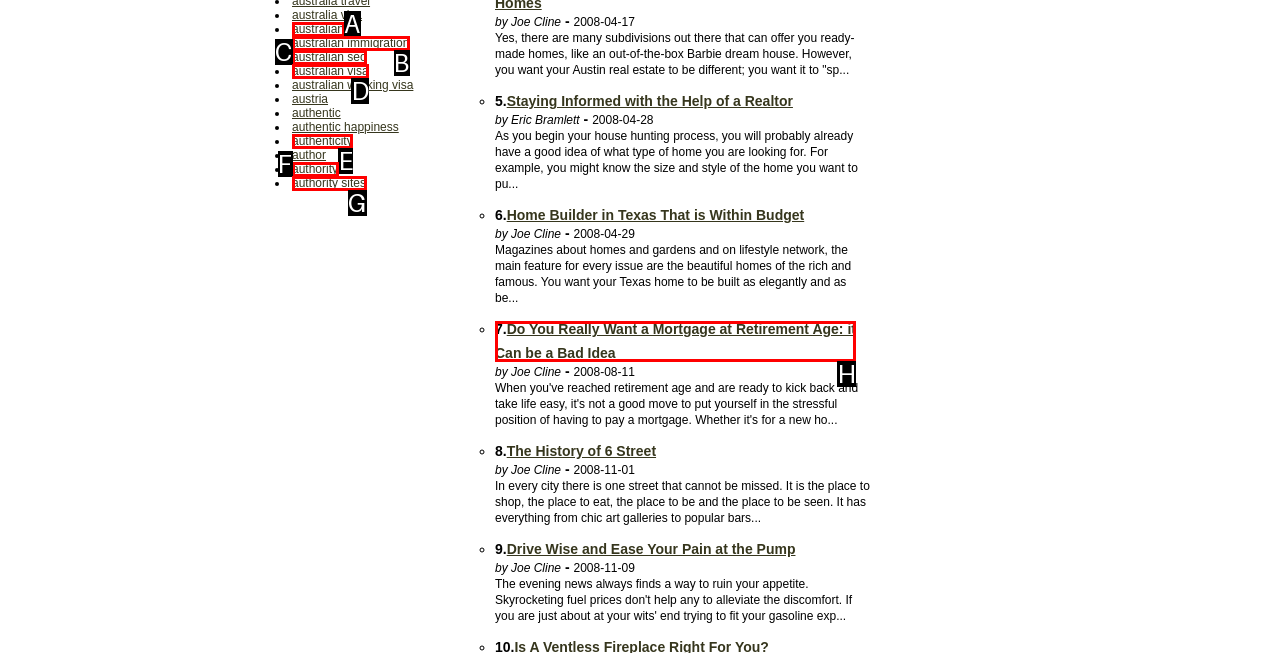Determine which option fits the element description: harga
Answer with the option’s letter directly.

None